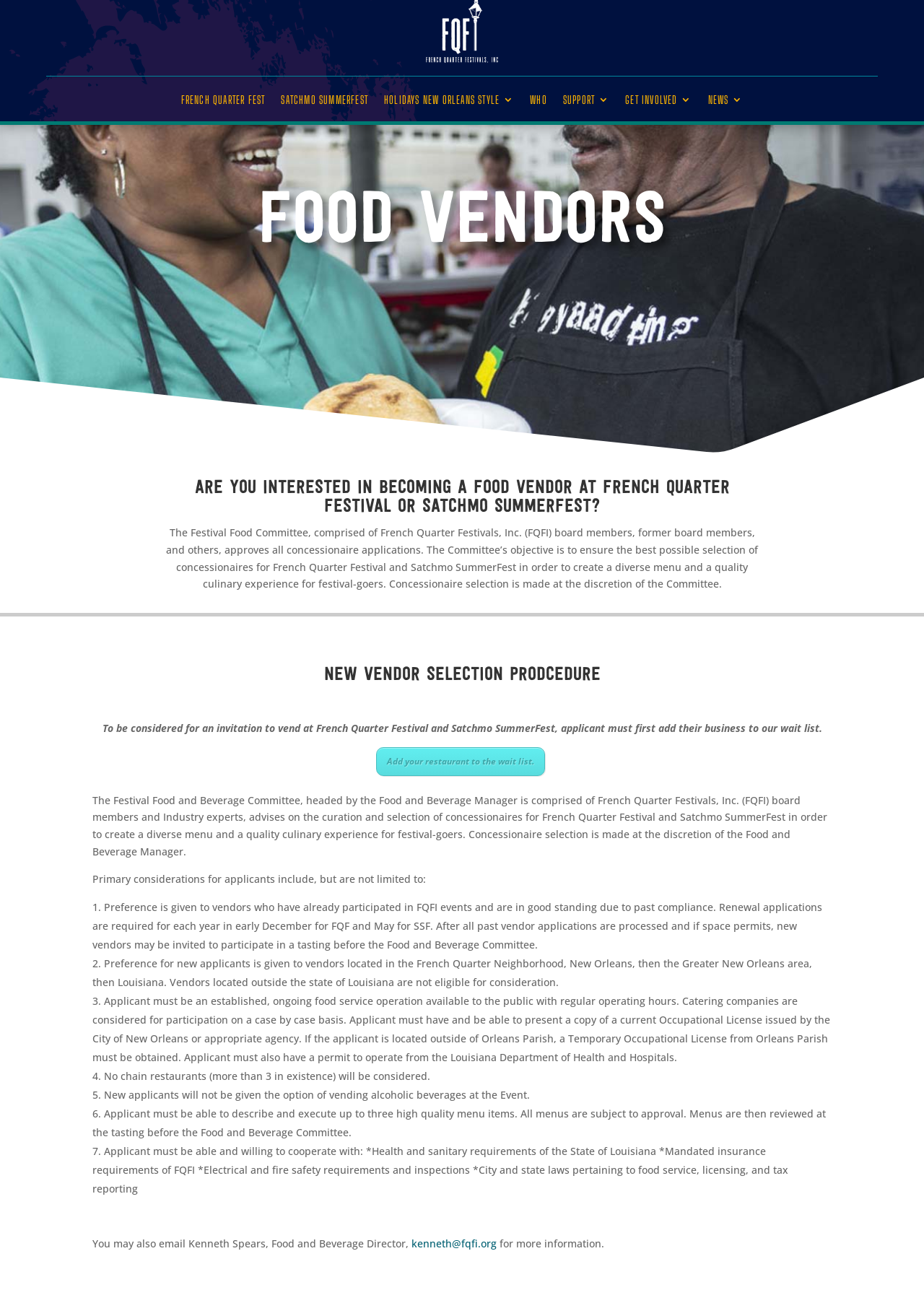Find the bounding box coordinates for the element that must be clicked to complete the instruction: "Click on 'Add your restaurant to the wait list'". The coordinates should be four float numbers between 0 and 1, indicated as [left, top, right, bottom].

[0.407, 0.579, 0.589, 0.601]